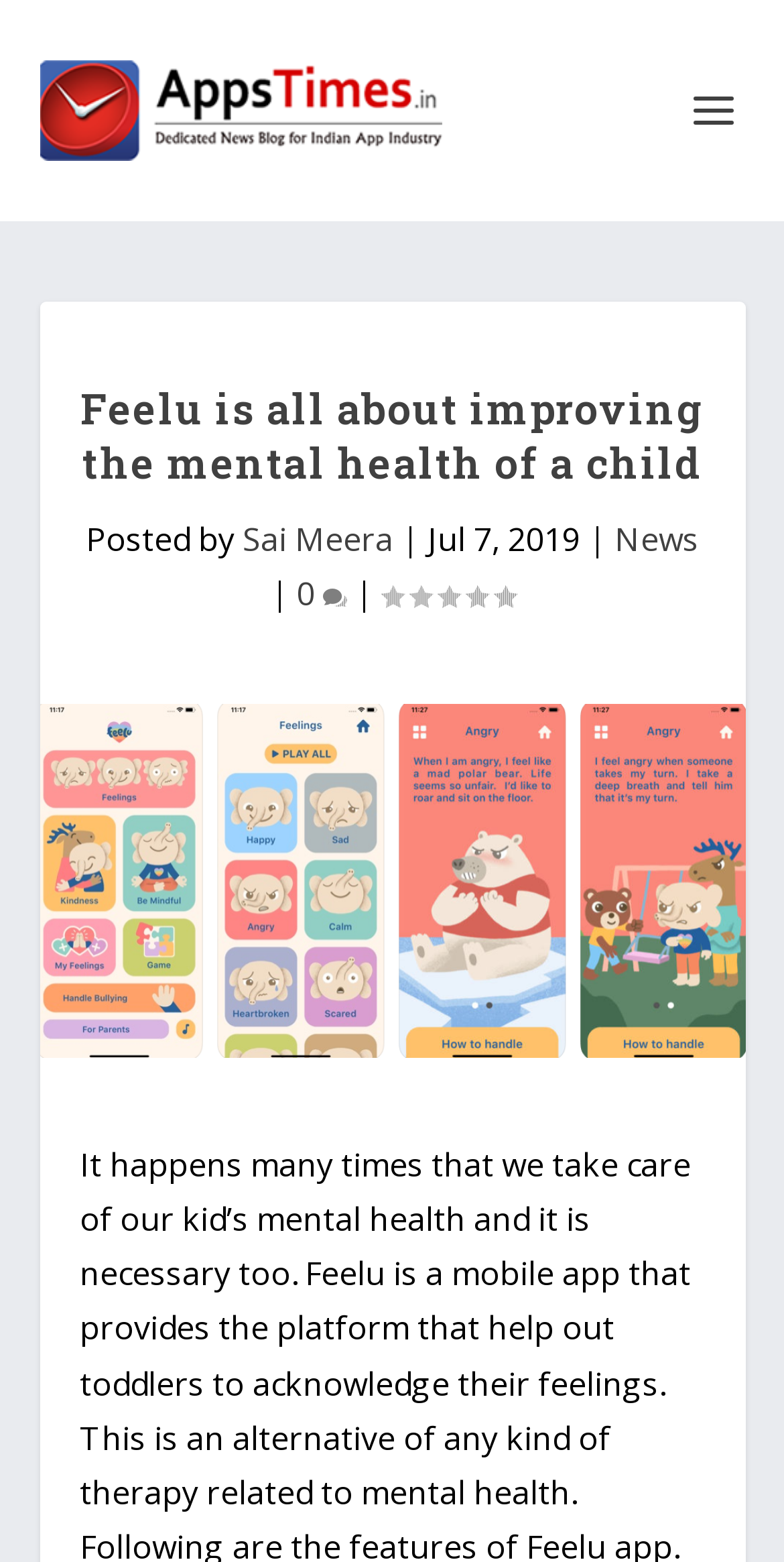Determine the bounding box of the UI element mentioned here: "Sai Meera". The coordinates must be in the format [left, top, right, bottom] with values ranging from 0 to 1.

[0.309, 0.33, 0.501, 0.359]